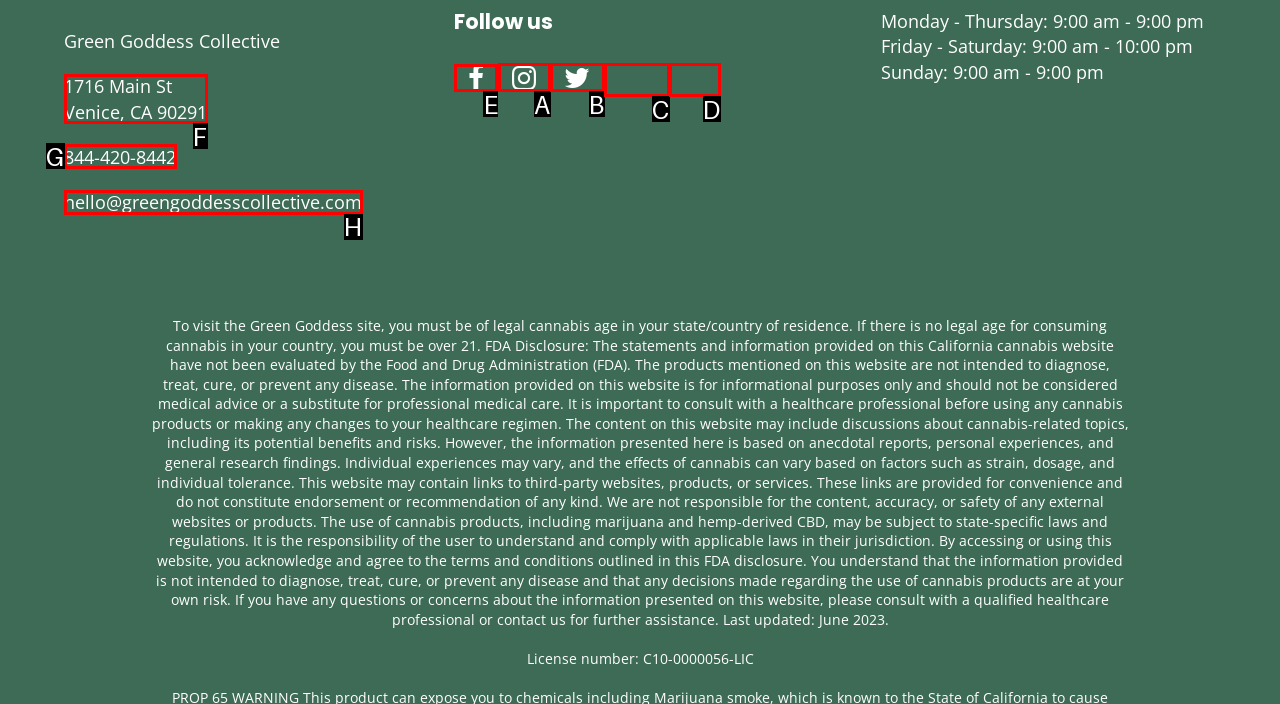For the given instruction: Follow the store on social media, determine which boxed UI element should be clicked. Answer with the letter of the corresponding option directly.

E